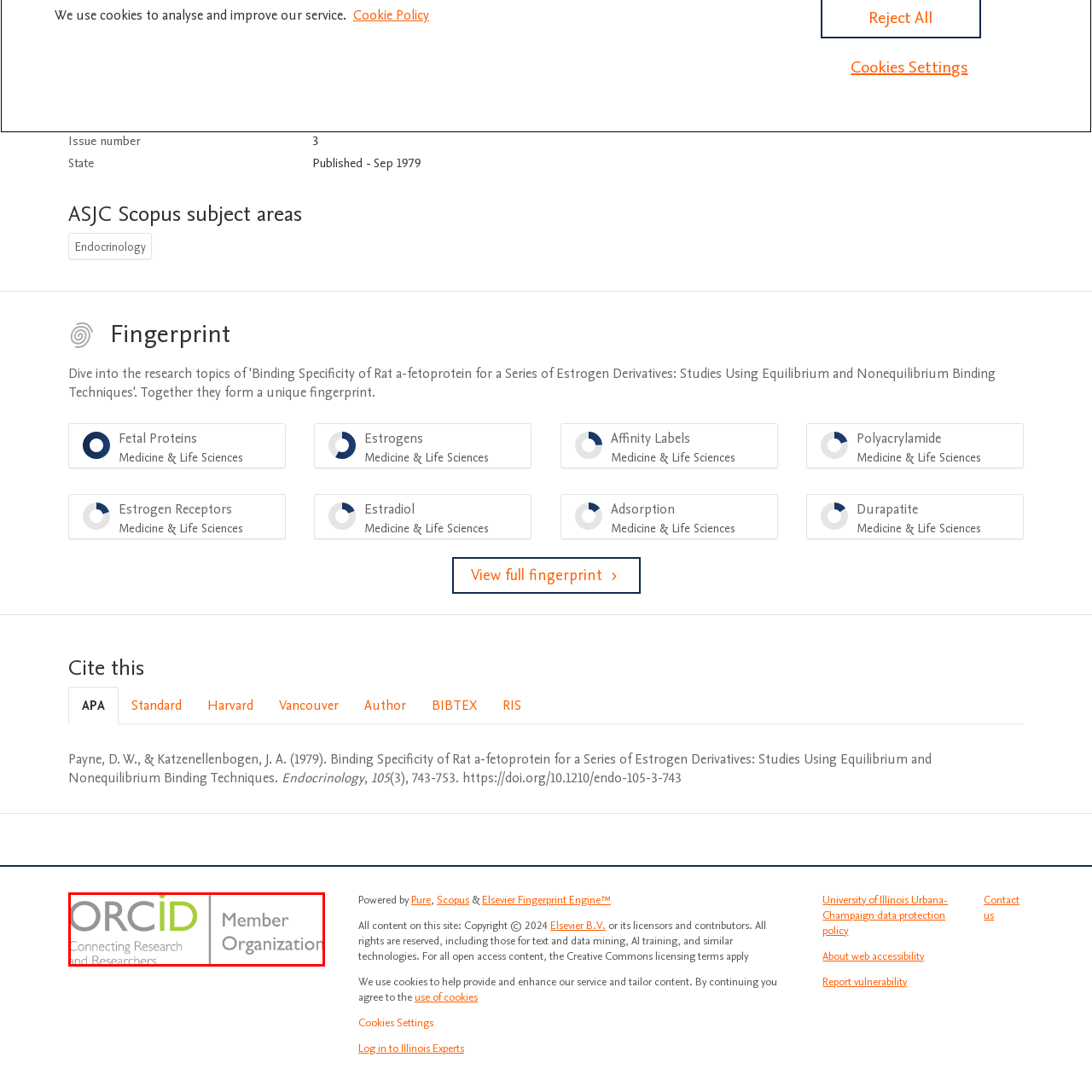Examine the red-bounded region in the image and describe it in detail.

The image displays the logo of ORCID, a recognized organization that plays a vital role in connecting research and researchers. The logo features the word "ORCID" prominently, with the "i" emphasized in a bright green hue, symbolizing innovation and connectivity. Beneath the logo, the text states "Member Organization," indicating that this entity is part of the broader ORCID network. Alongside, there is a tagline that reads "Connecting Research and Researchers," highlighting ORCID's mission to enhance collaboration and attribution in the research community. This image is typically associated with academic and professional contexts where research identification and management are essential.